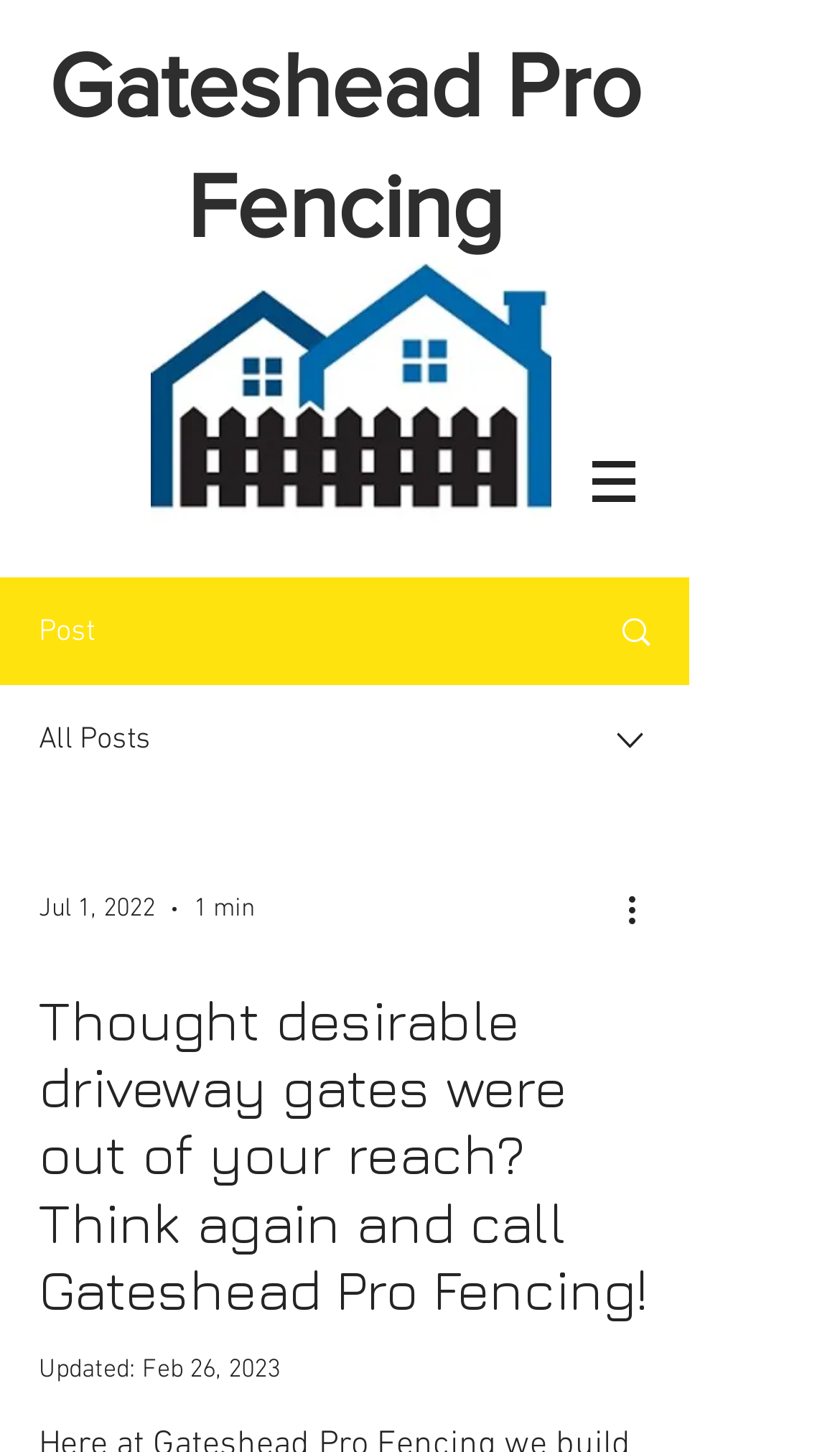Generate the title text from the webpage.

Thought desirable driveway gates were out of your reach? Think again and call Gateshead Pro Fencing!